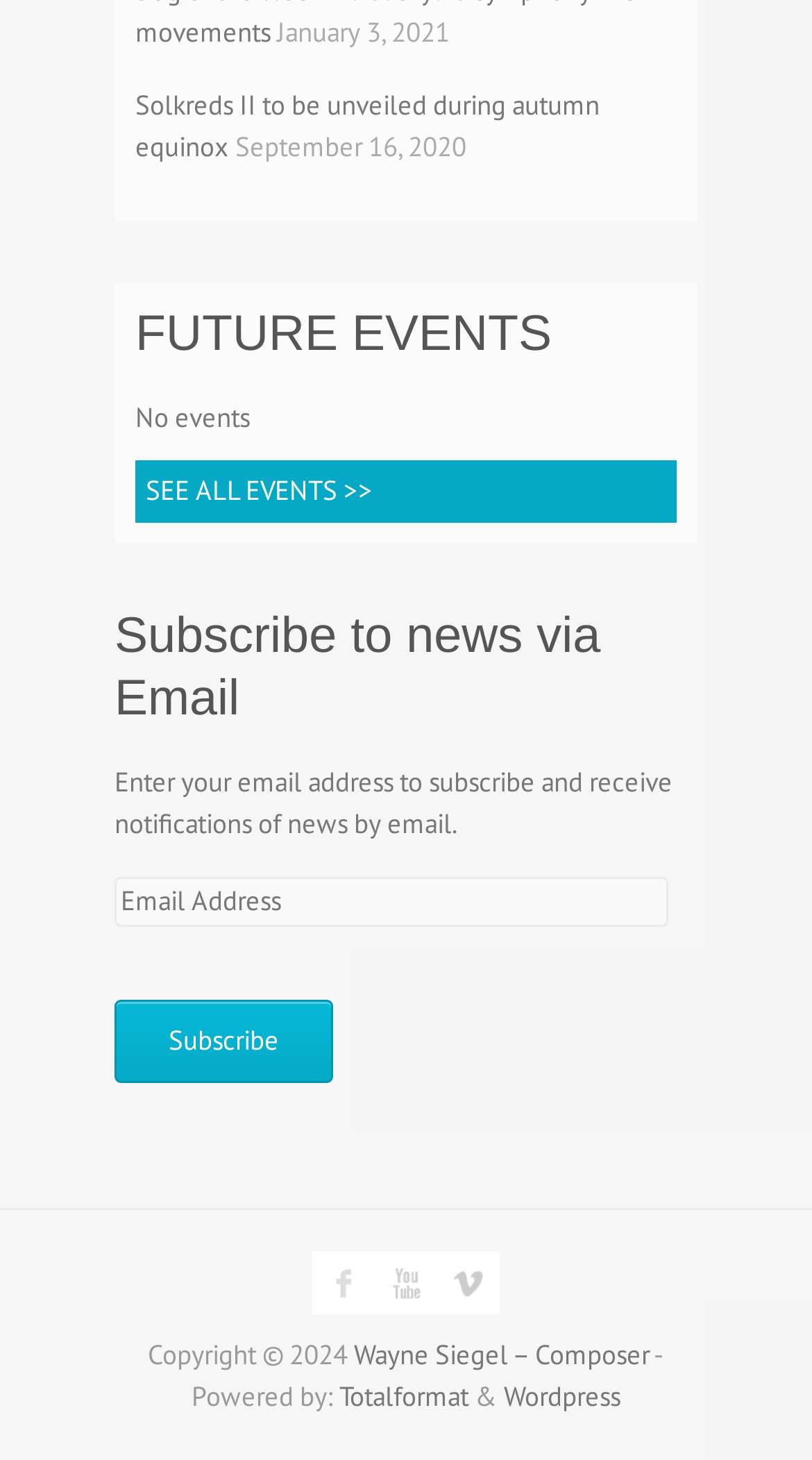Please respond to the question with a concise word or phrase:
How many links are available under 'FUTURE EVENTS'?

2